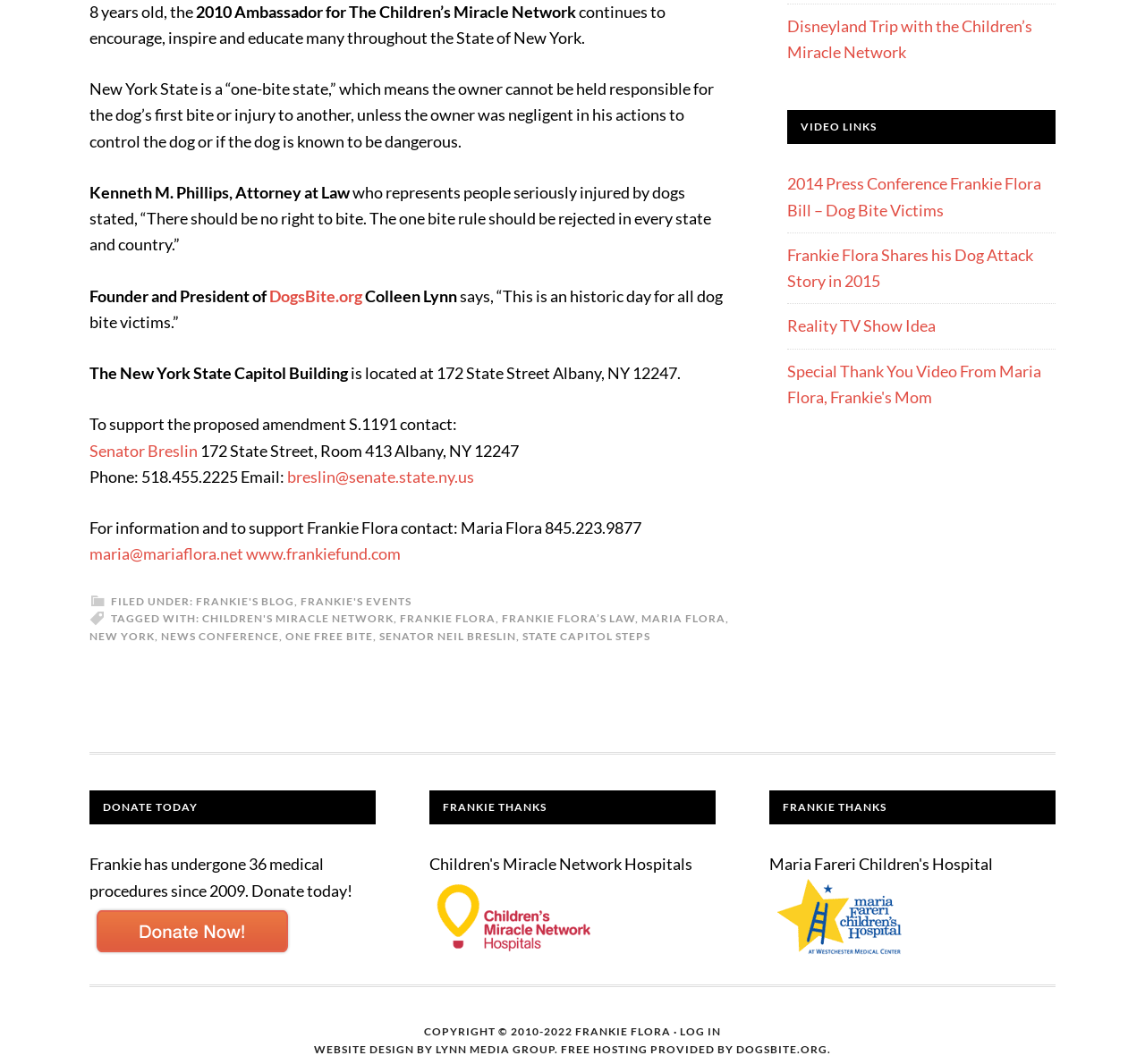Find the bounding box coordinates of the area to click in order to follow the instruction: "Click on the link to DogsBite.org".

[0.235, 0.268, 0.316, 0.287]